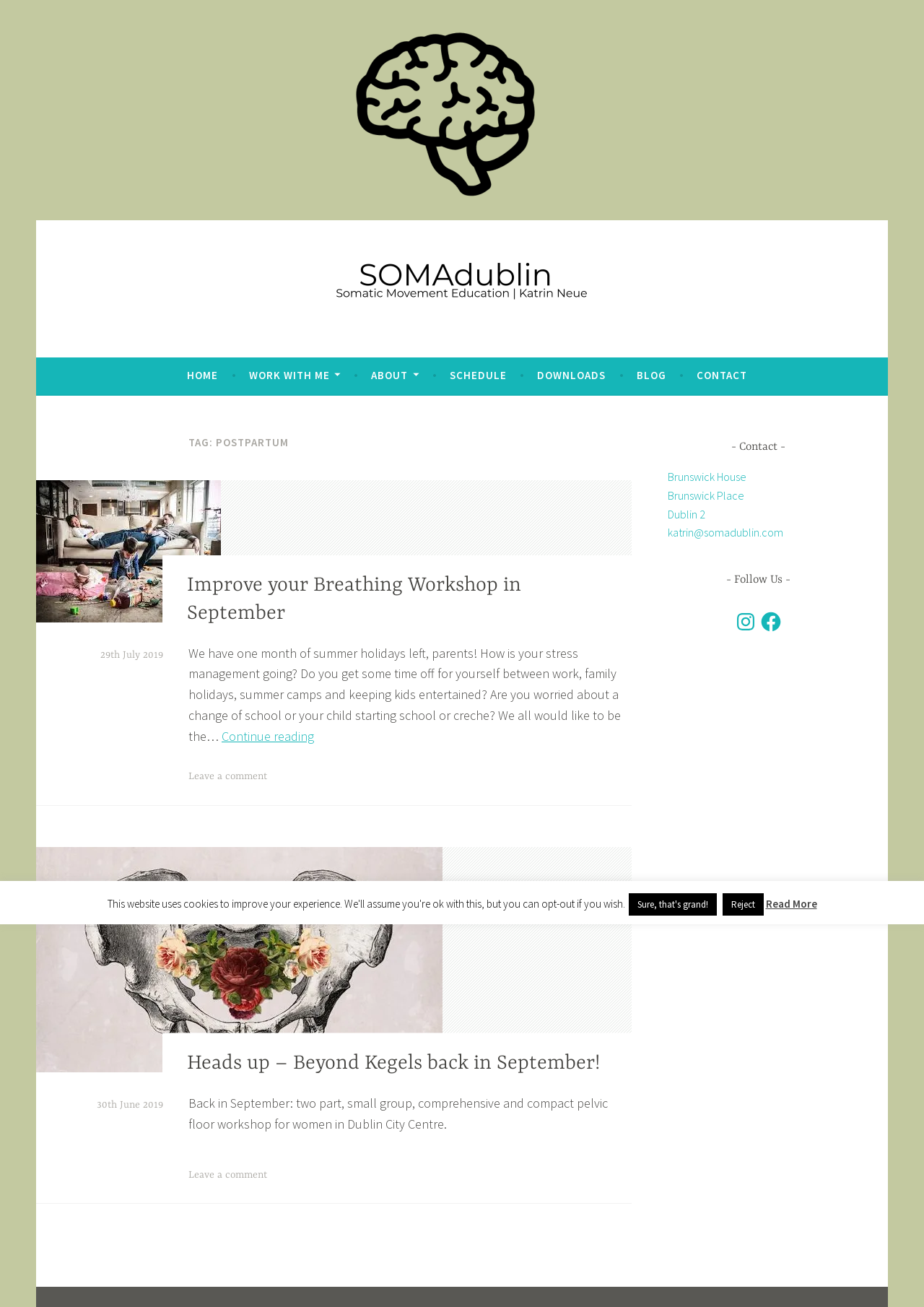Please provide the bounding box coordinates in the format (top-left x, top-left y, bottom-right x, bottom-right y). Remember, all values are floating point numbers between 0 and 1. What is the bounding box coordinate of the region described as: Leave a comment

[0.204, 0.59, 0.289, 0.599]